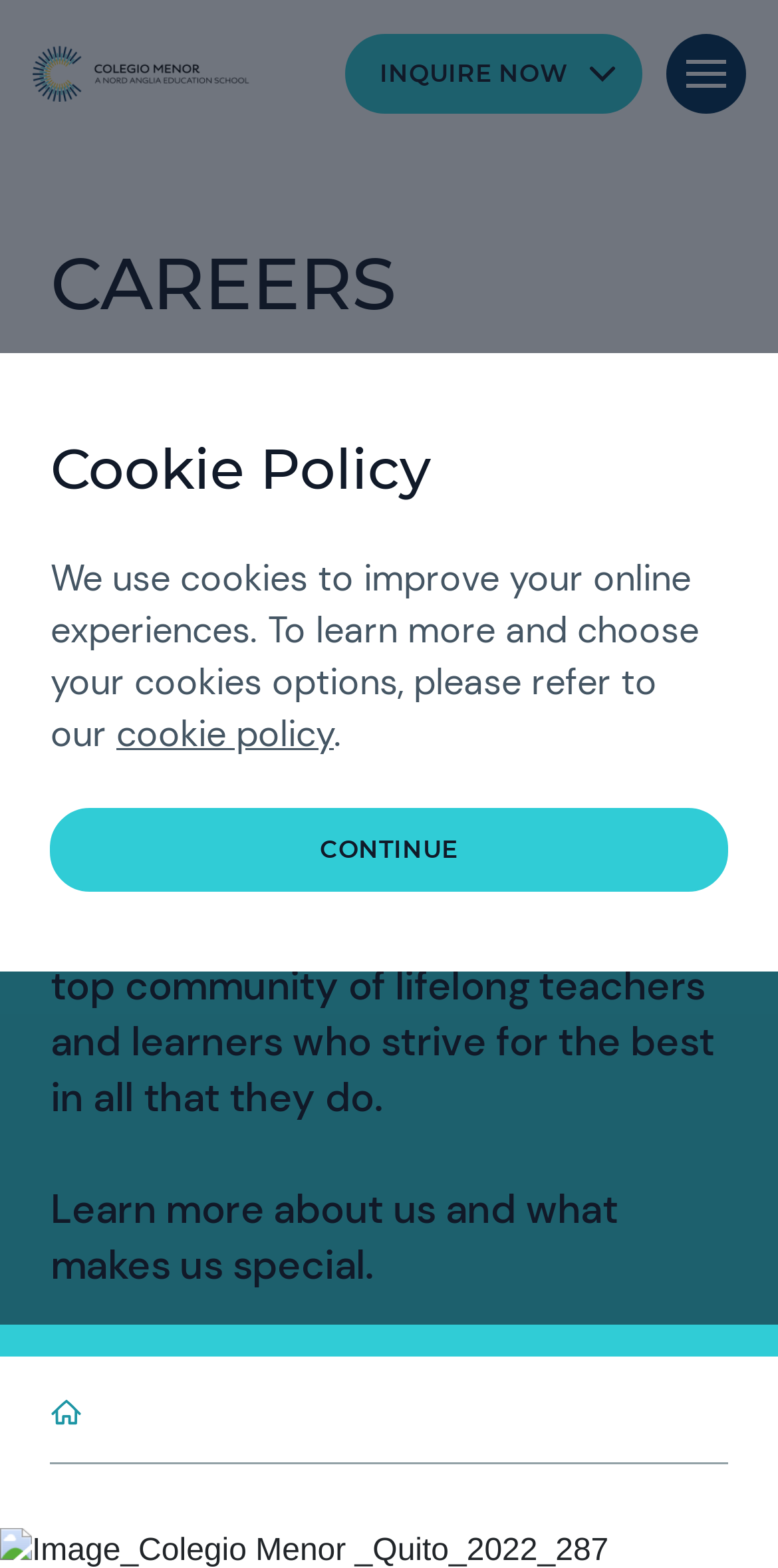What is the purpose of the 'INQUIRE NOW' button?
Please answer using one word or phrase, based on the screenshot.

To inquire about teaching jobs